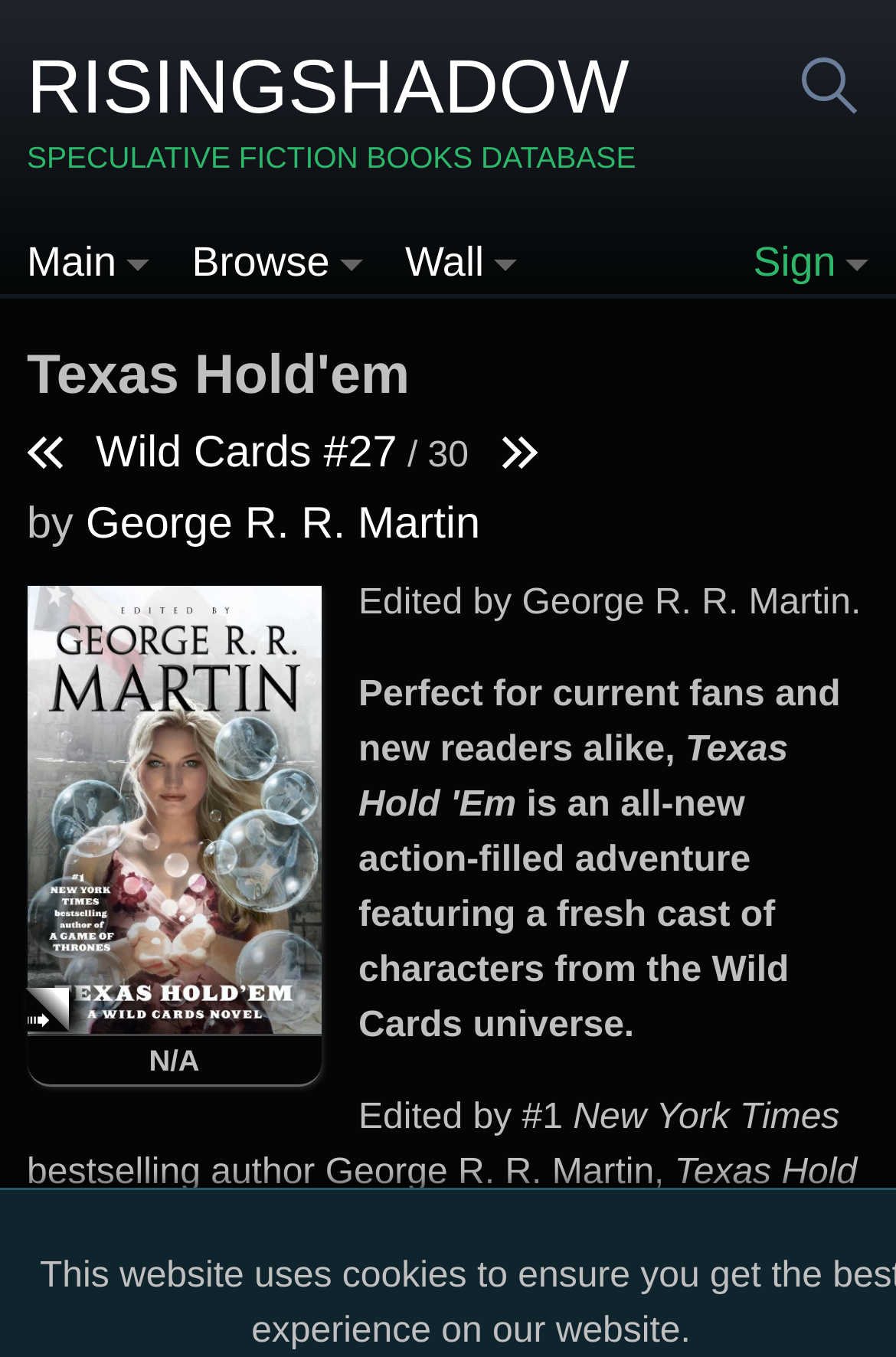What is the genre of the book?
Please provide a comprehensive and detailed answer to the question.

I found the answer by looking at the link 'RISINGSHADOW SPECULATIVE FICTION BOOKS DATABASE' which suggests that the book is part of the speculative fiction genre.